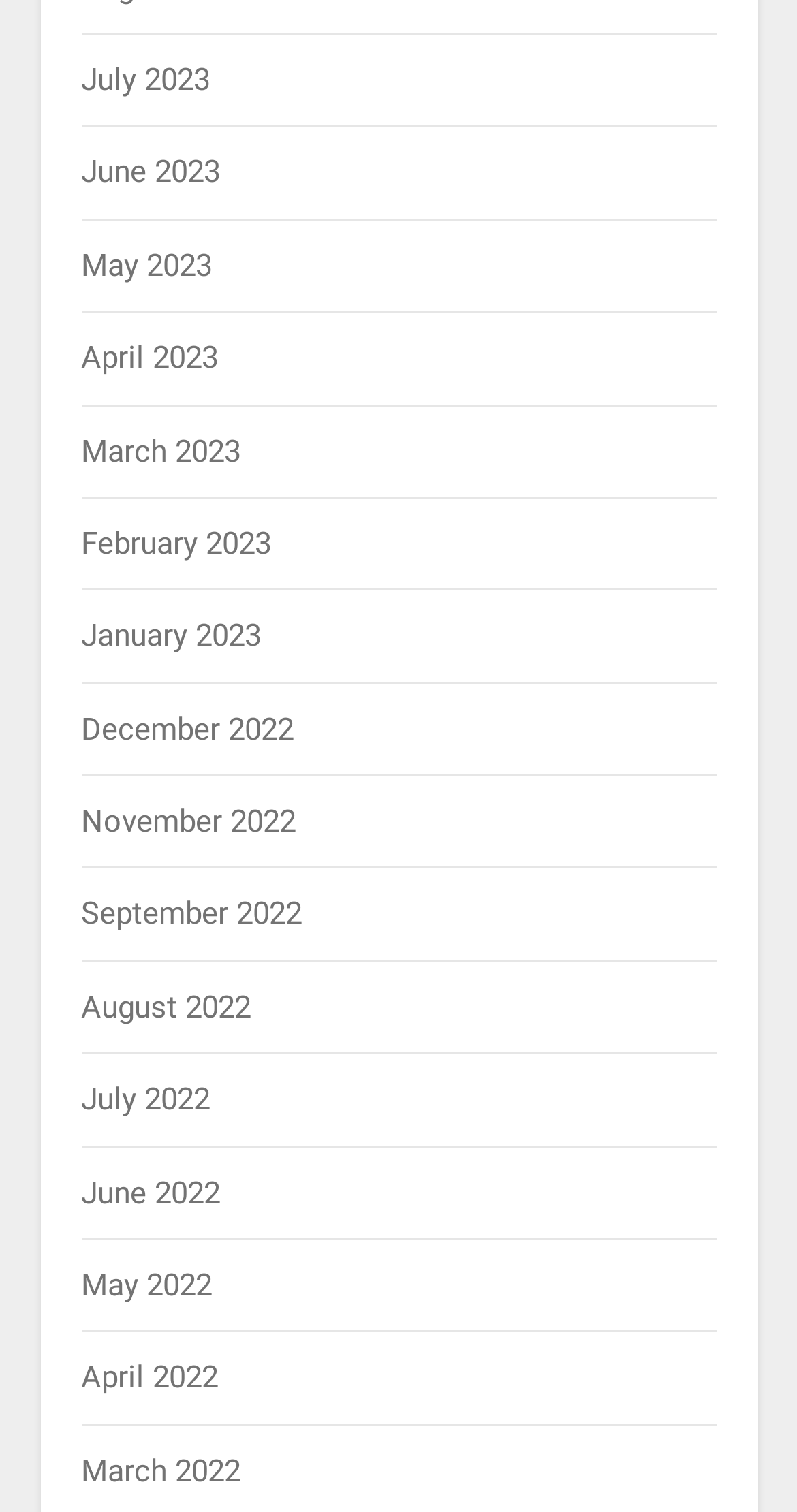Please identify the bounding box coordinates of the element's region that should be clicked to execute the following instruction: "view September 2022". The bounding box coordinates must be four float numbers between 0 and 1, i.e., [left, top, right, bottom].

[0.101, 0.592, 0.378, 0.617]